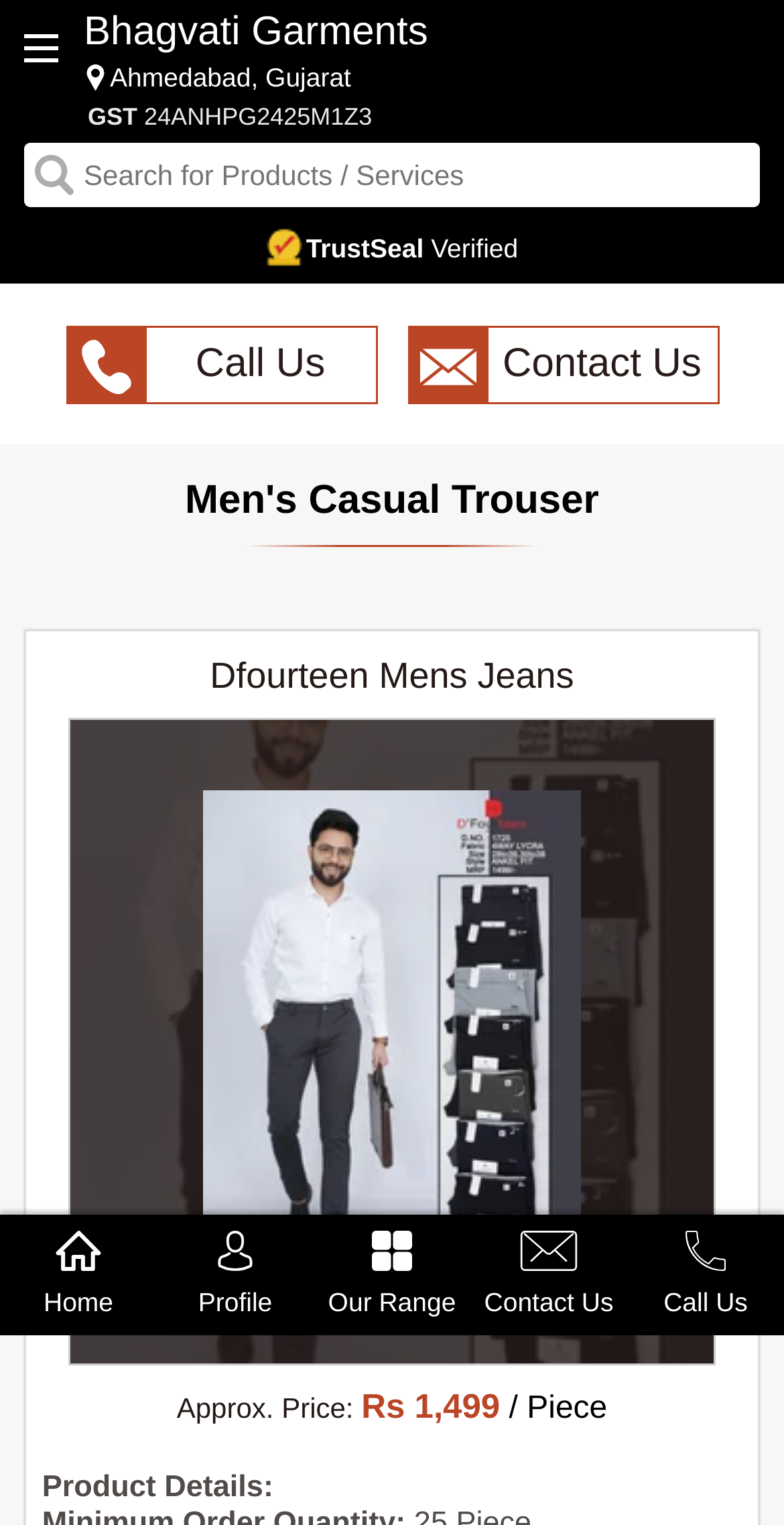Please determine the bounding box coordinates for the UI element described here. Use the format (top-left x, top-left y, bottom-right x, bottom-right y) with values bounded between 0 and 1: parent_node: Dfourteen Mens Jeans

[0.035, 0.471, 0.965, 0.895]